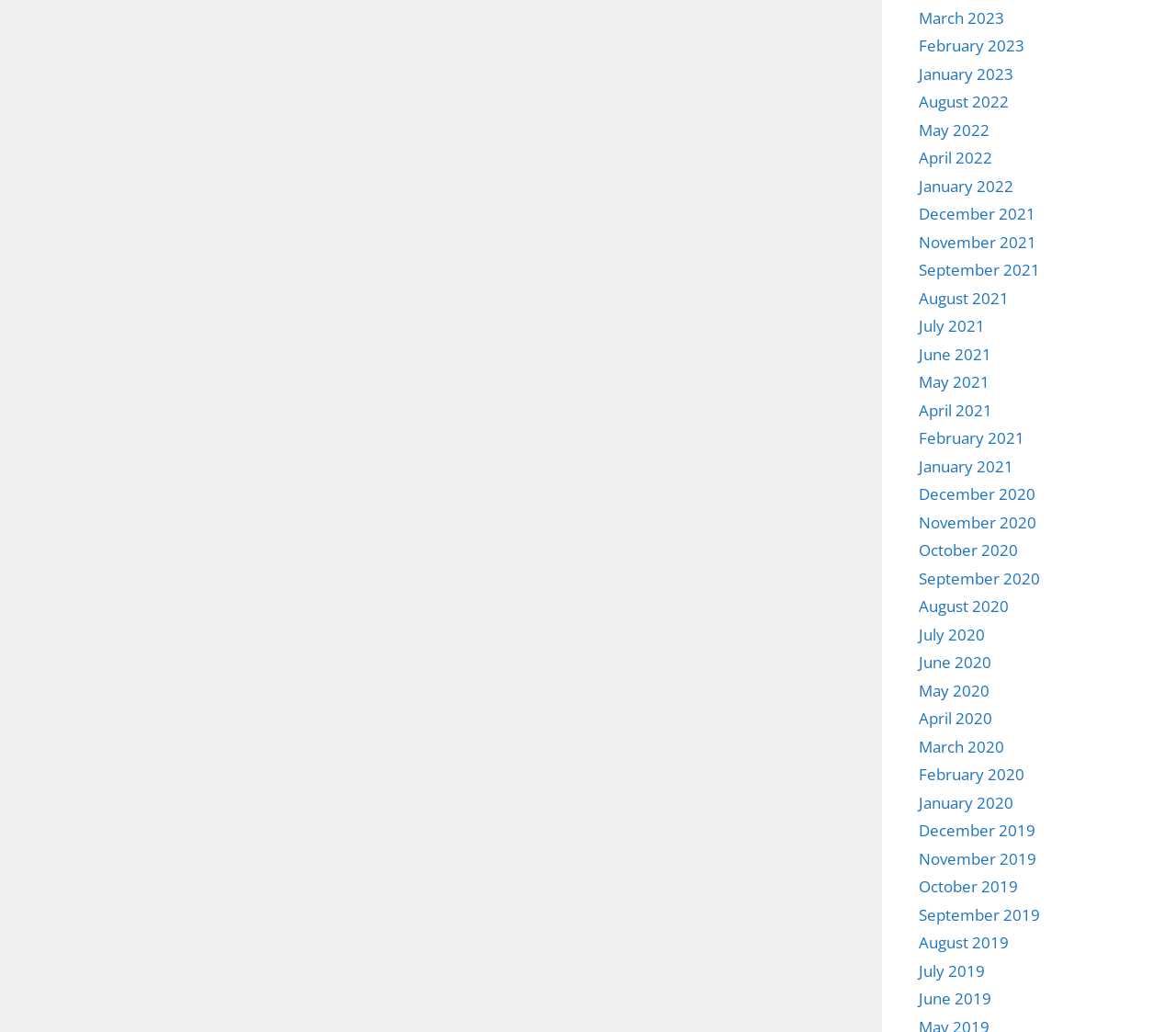Identify the bounding box coordinates of the specific part of the webpage to click to complete this instruction: "View March 2023".

[0.781, 0.007, 0.854, 0.027]